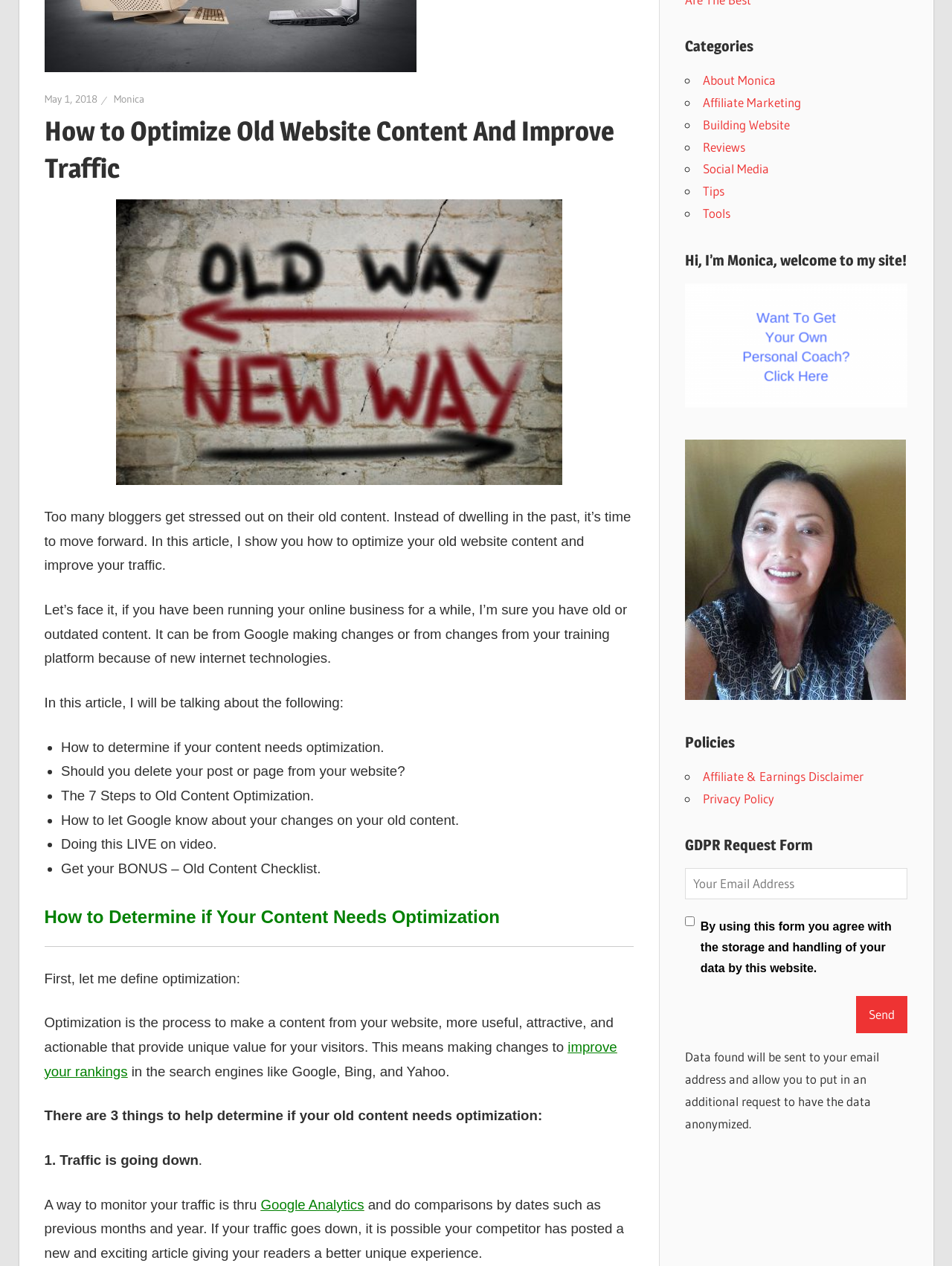Please provide the bounding box coordinate of the region that matches the element description: Login. Coordinates should be in the format (top-left x, top-left y, bottom-right x, bottom-right y) and all values should be between 0 and 1.

None